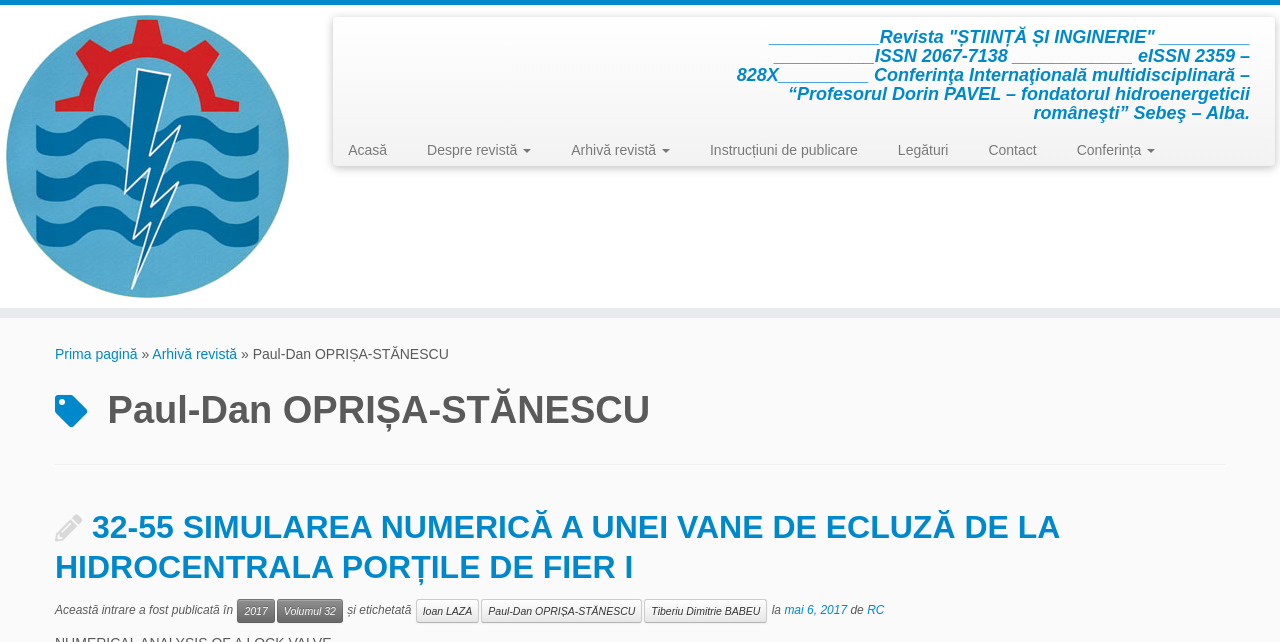Who is the author of the article '32-55 SIMULAREA NUMERICĂ A UNEI VANE DE ECLUZĂ DE LA HIDROCENTRALA PORȚILE DE FIER I'?
Give a comprehensive and detailed explanation for the question.

I found the answer by looking at the links with the text 'Ioan LAZA', 'Paul-Dan OPRIȘA-STĂNESCU', and 'Tiberiu Dimitrie BABEU' which are located below the heading element with the text '32-55 SIMULAREA NUMERICĂ A UNEI VANE DE ECLUZĂ DE LA HIDROCENTRALA PORȚILE DE FIER I'.